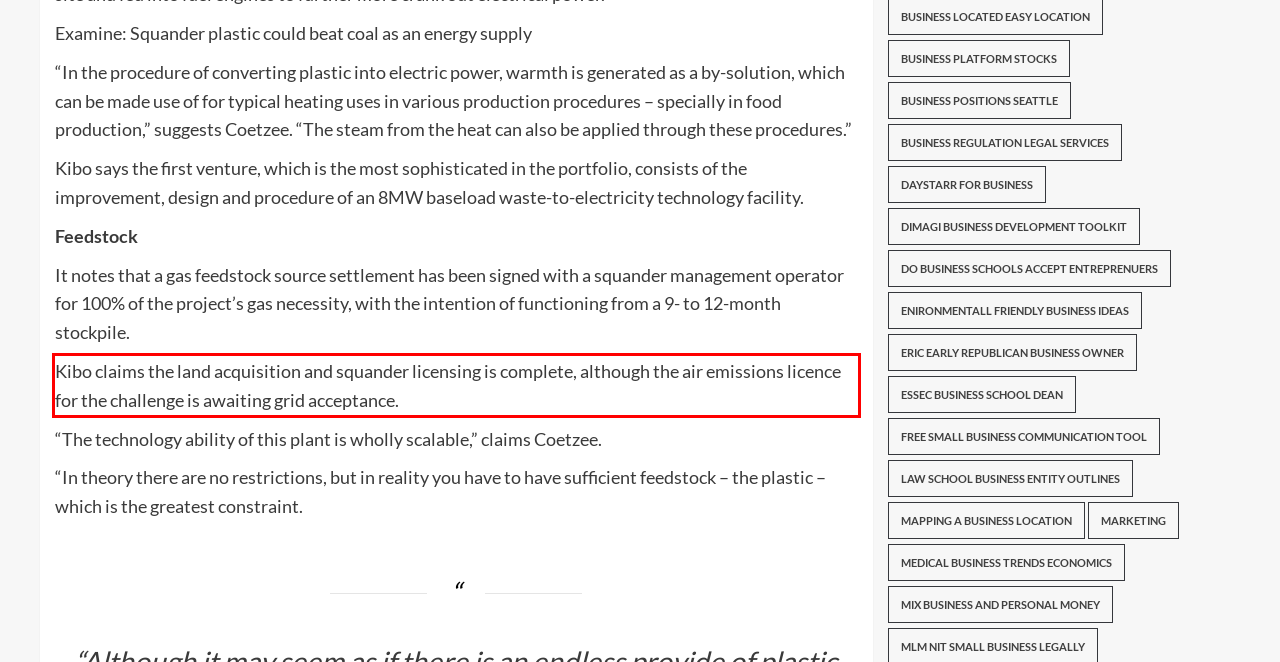Identify and extract the text within the red rectangle in the screenshot of the webpage.

Kibo claims the land acquisition and squander licensing is complete, although the air emissions licence for the challenge is awaiting grid acceptance.